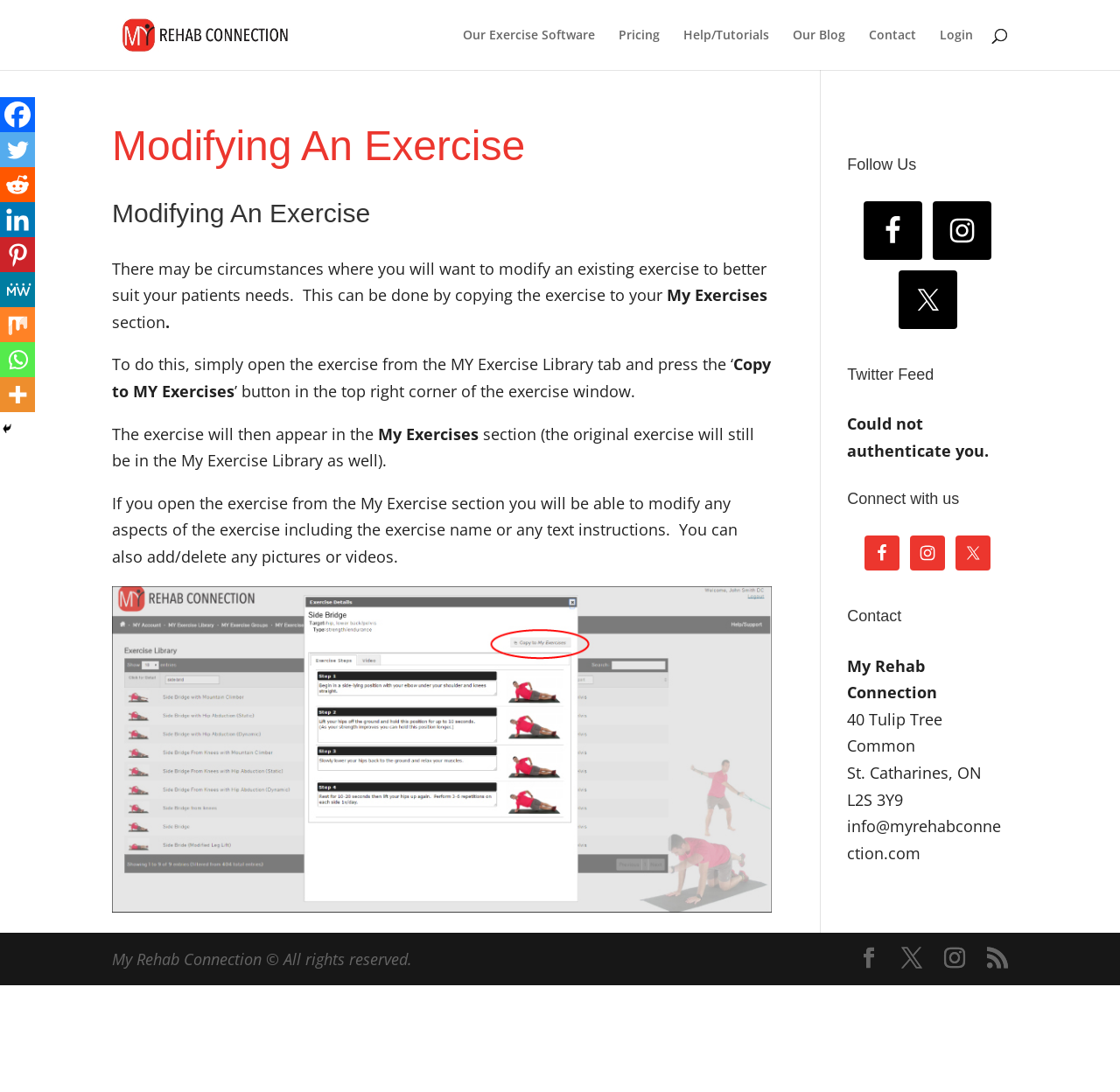Bounding box coordinates must be specified in the format (top-left x, top-left y, bottom-right x, bottom-right y). All values should be floating point numbers between 0 and 1. What are the bounding box coordinates of the UI element described as: alt="My Rehab Connection"

[0.104, 0.021, 0.263, 0.04]